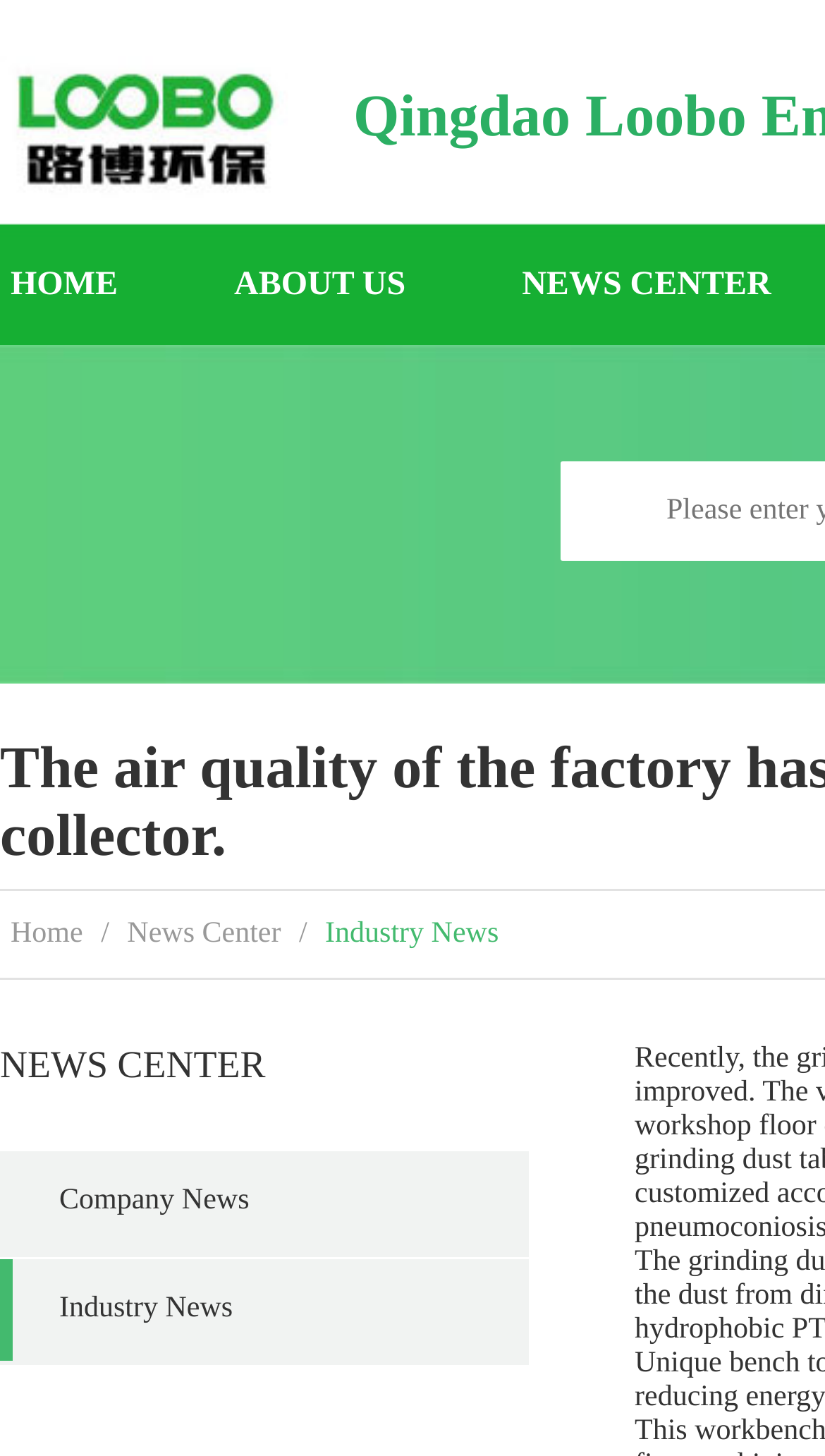Specify the bounding box coordinates of the area to click in order to execute this command: 'visit about us page'. The coordinates should consist of four float numbers ranging from 0 to 1, and should be formatted as [left, top, right, bottom].

[0.271, 0.183, 0.492, 0.208]